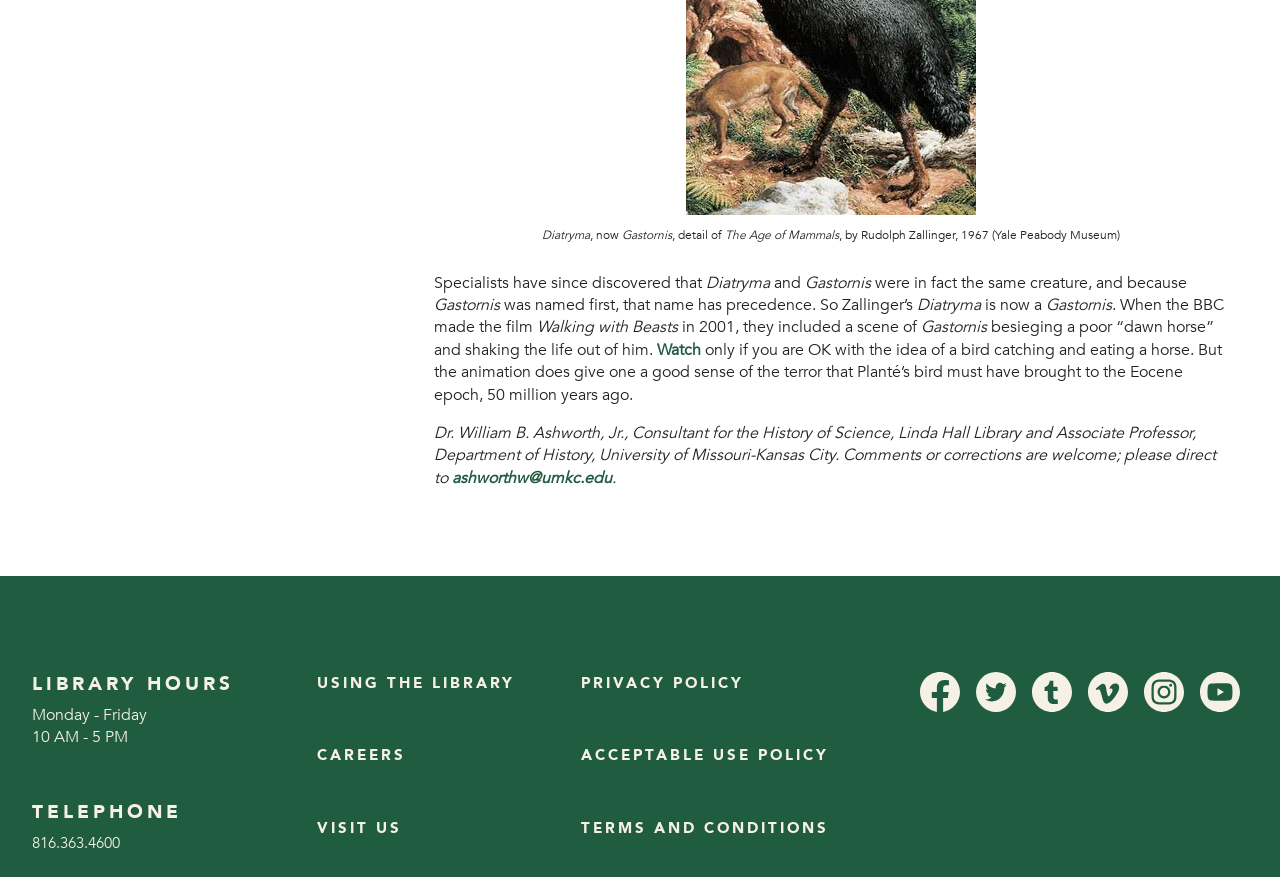Please provide a one-word or short phrase answer to the question:
What is the name of the film mentioned in the text?

Walking with Beasts